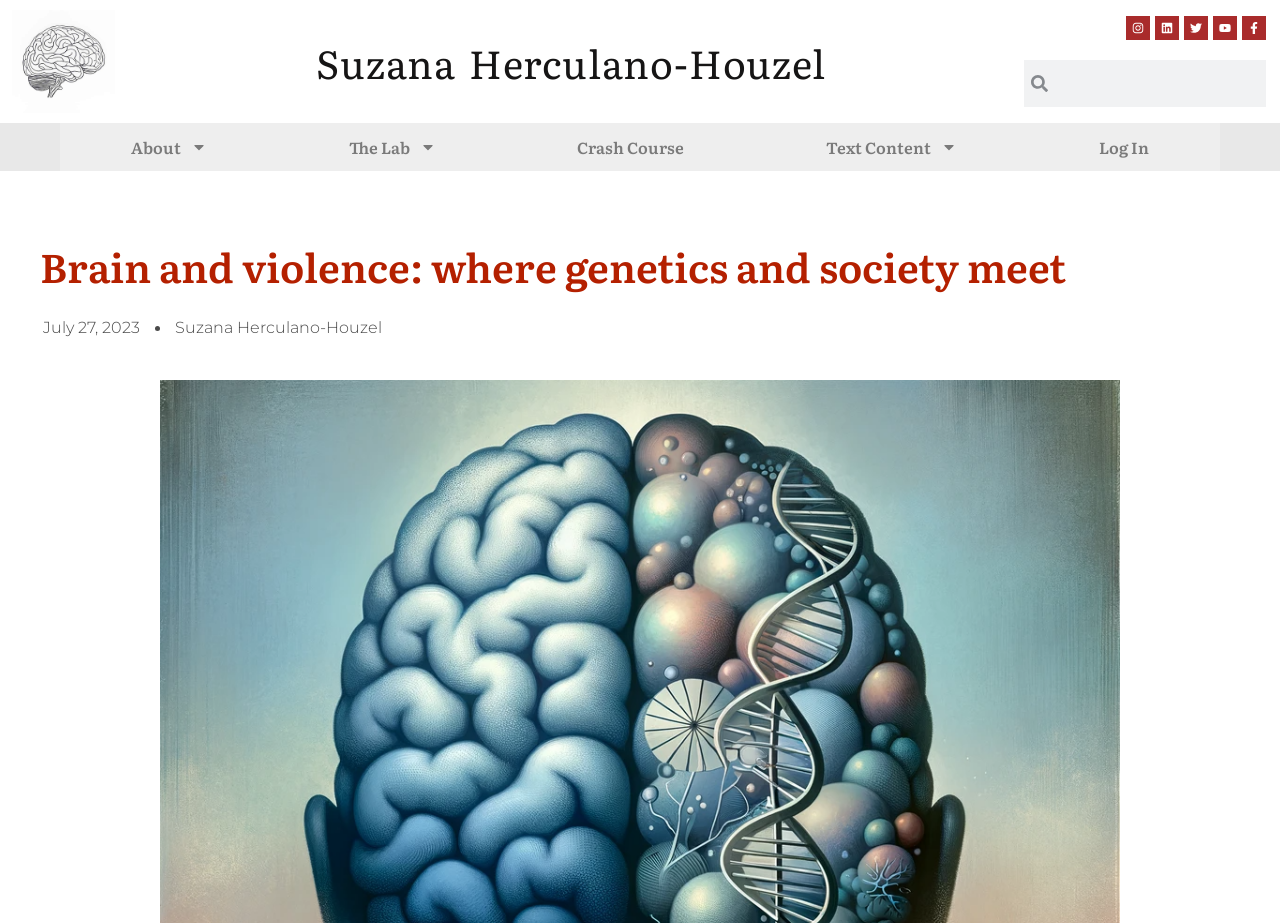How many social media links are there?
Answer the question with a single word or phrase by looking at the picture.

5